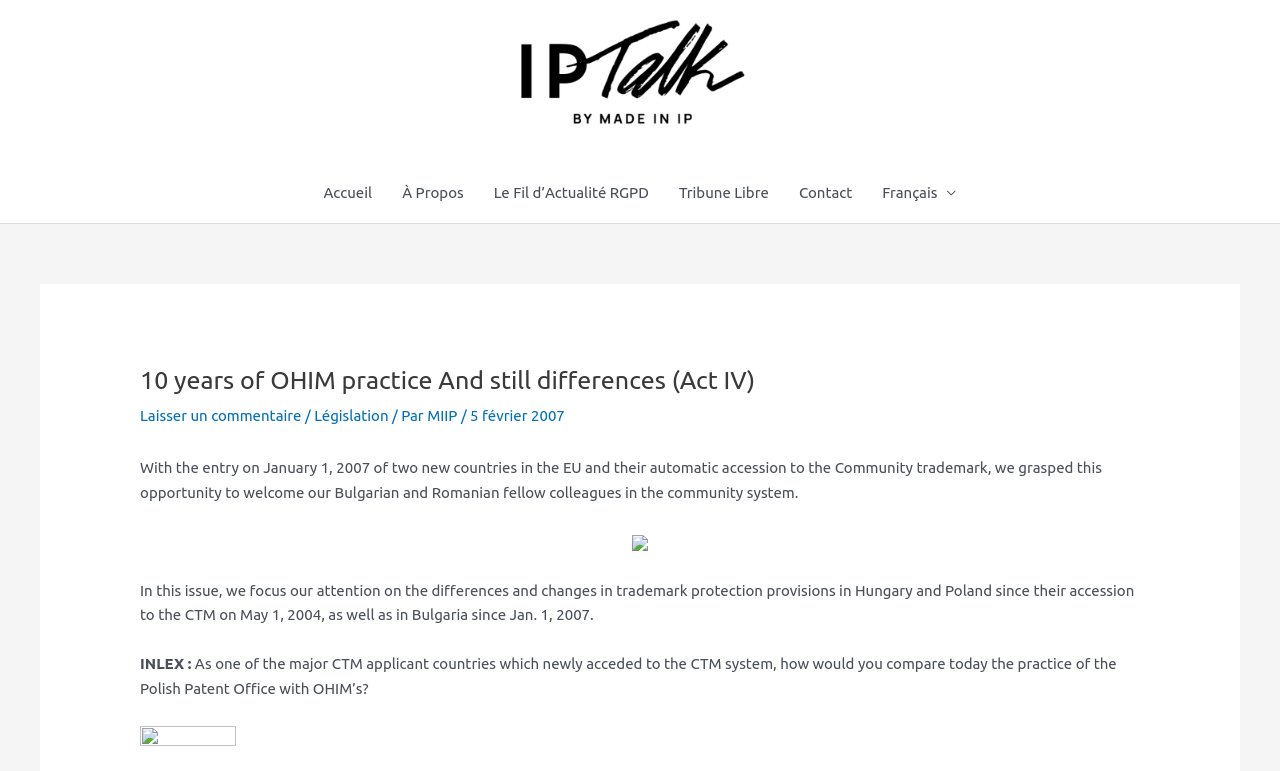What is the topic of this article?
Look at the image and respond to the question as thoroughly as possible.

Based on the content of the webpage, it appears that the article is discussing the practice of OHIM (Office for Harmonization in the Internal Market) and its differences with other countries, specifically Bulgaria and Romania, after their accession to the EU.